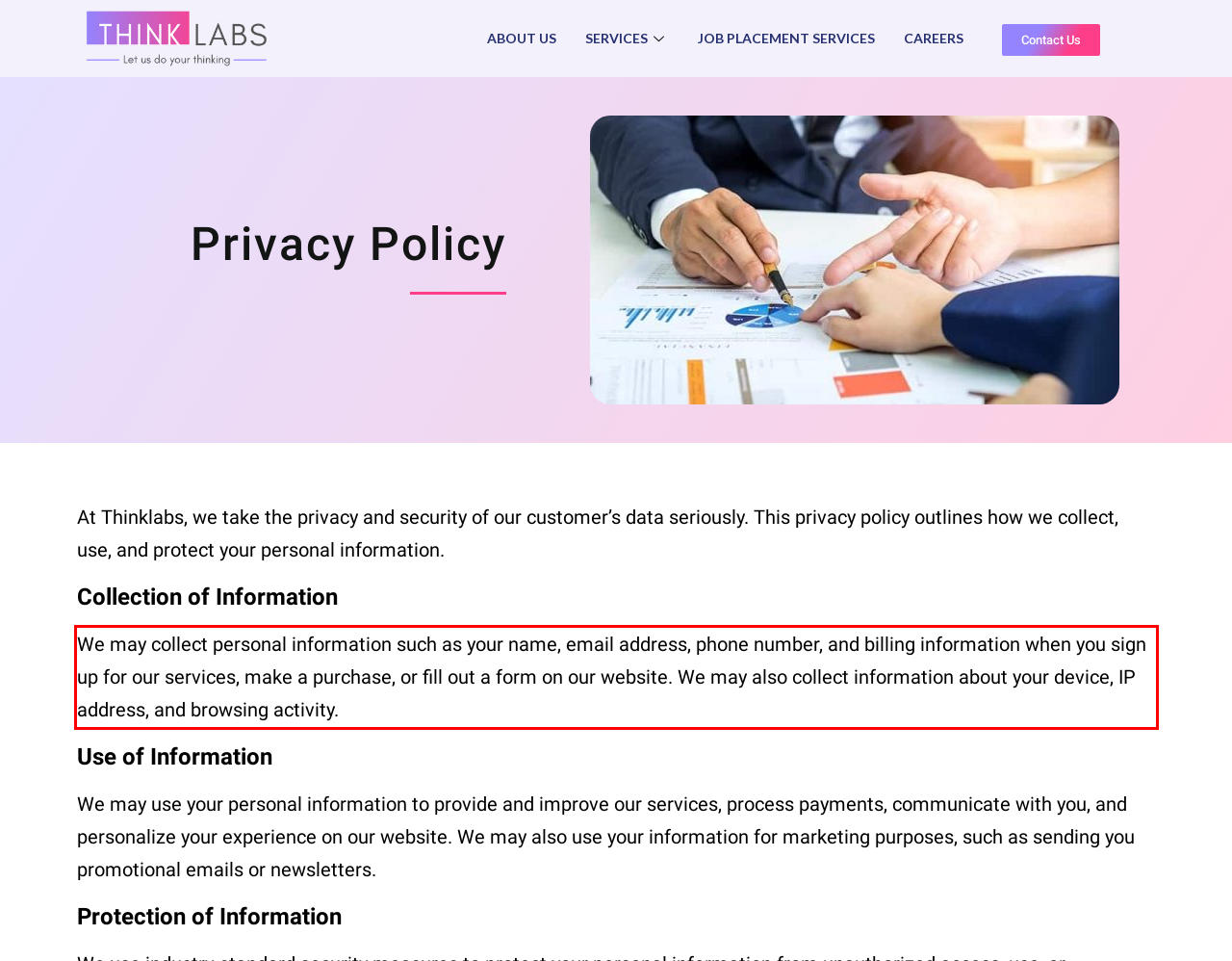There is a screenshot of a webpage with a red bounding box around a UI element. Please use OCR to extract the text within the red bounding box.

We may collect personal information such as your name, email address, phone number, and billing information when you sign up for our services, make a purchase, or fill out a form on our website. We may also collect information about your device, IP address, and browsing activity.